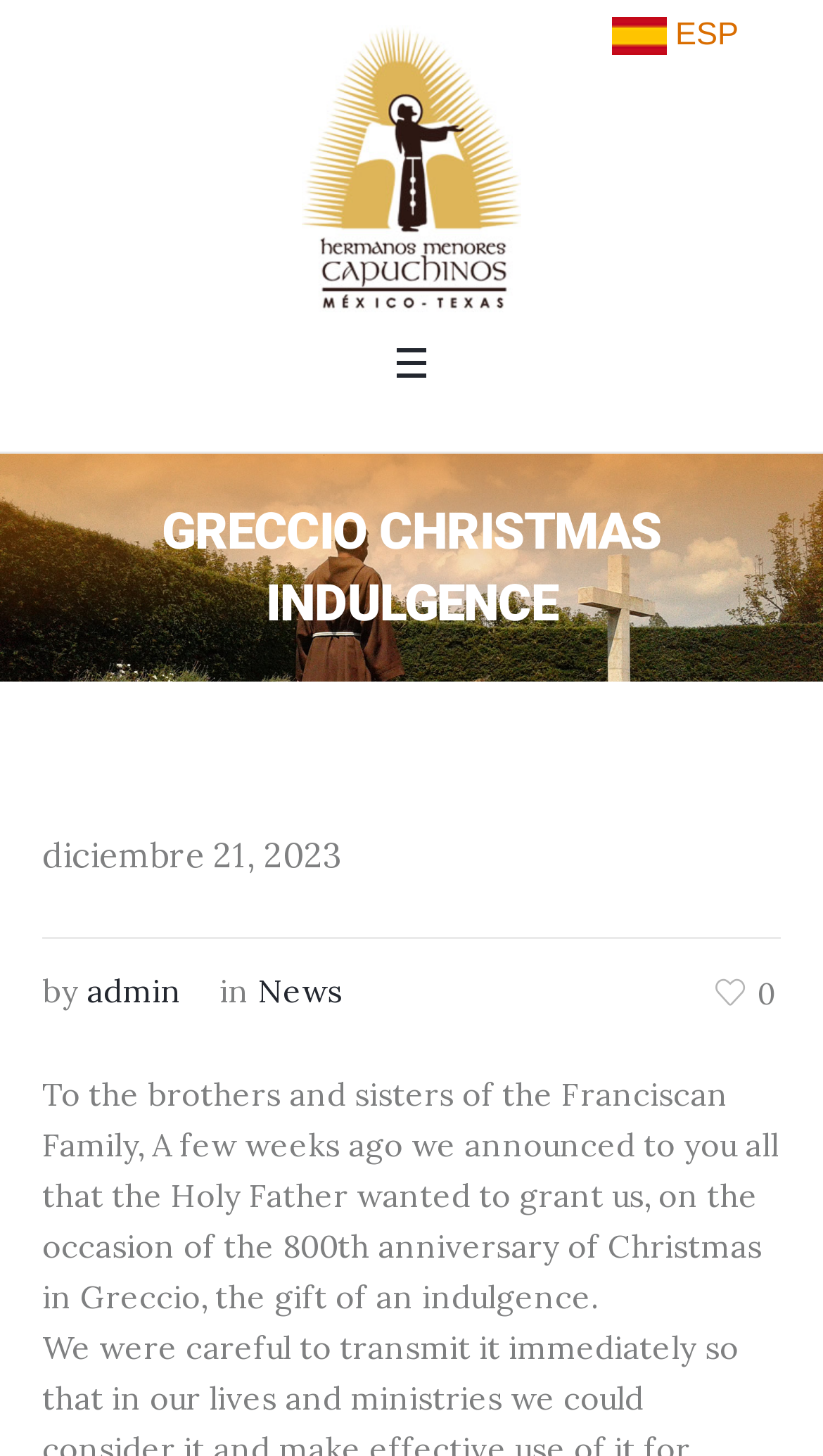Give a detailed explanation of the elements present on the webpage.

The webpage appears to be a news article or blog post about a Christmas indulgence granted by the Holy Father. At the top left of the page, there is a heading that reads "GRECCIO CHRISTMAS INDULGENCE" with a date "diciembre 21, 2023" written below it. 

To the top right of the page, there are two links, one labeled "ingles1" with an accompanying image, and another labeled "ESP" with an image. 

Below the heading, there is a paragraph of text that starts with "To the brothers and sisters of the Franciscan Family, A few weeks ago we announced to you all that the Holy Father wanted to grant us, on the occasion of..." 

On the same line as the paragraph, there are several links and a static text. The links are labeled "admin", "News", and an icon represented by "\ue889 0". The static text reads "by" and "in". 

There are a total of 5 links and 3 images on the page. The images are all located near the top of the page, accompanying the links "ingles1" and "ESP".